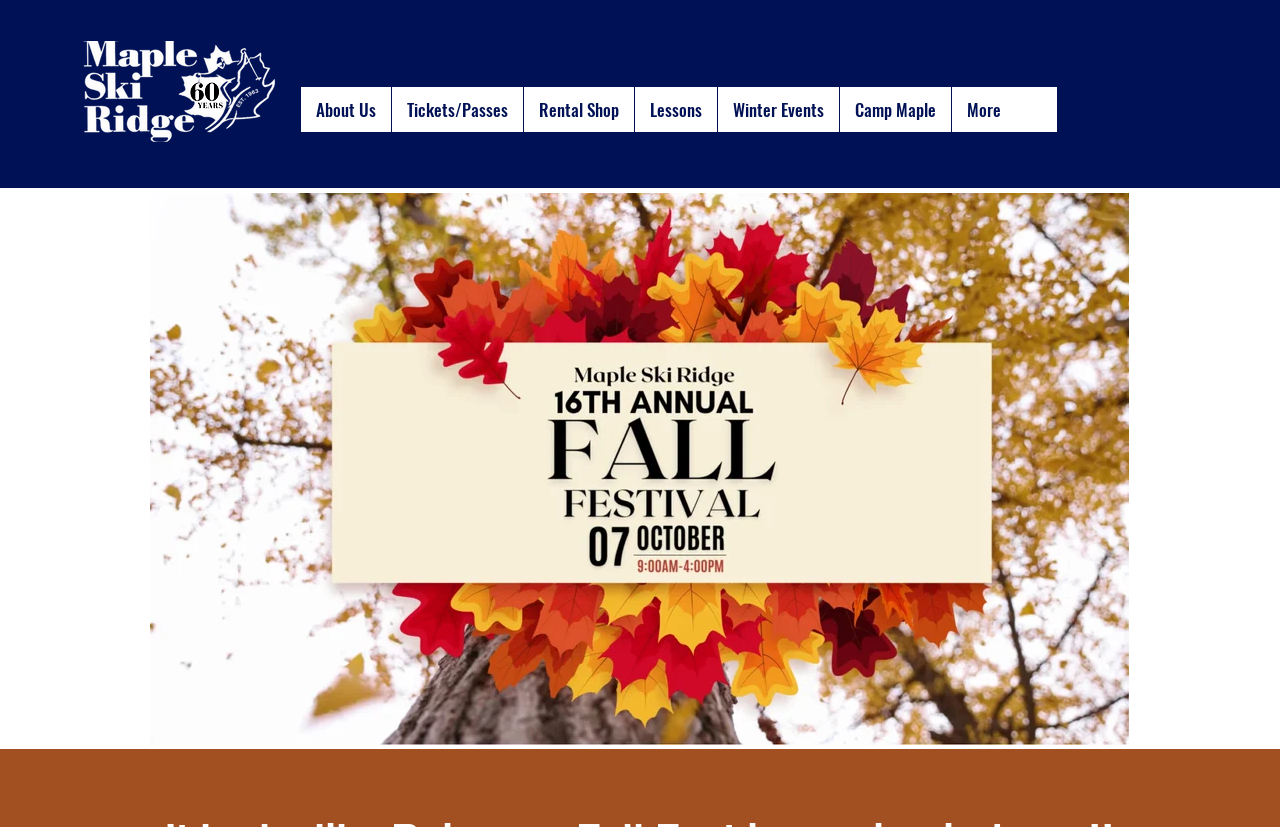Predict the bounding box for the UI component with the following description: "September 13, 2023".

None